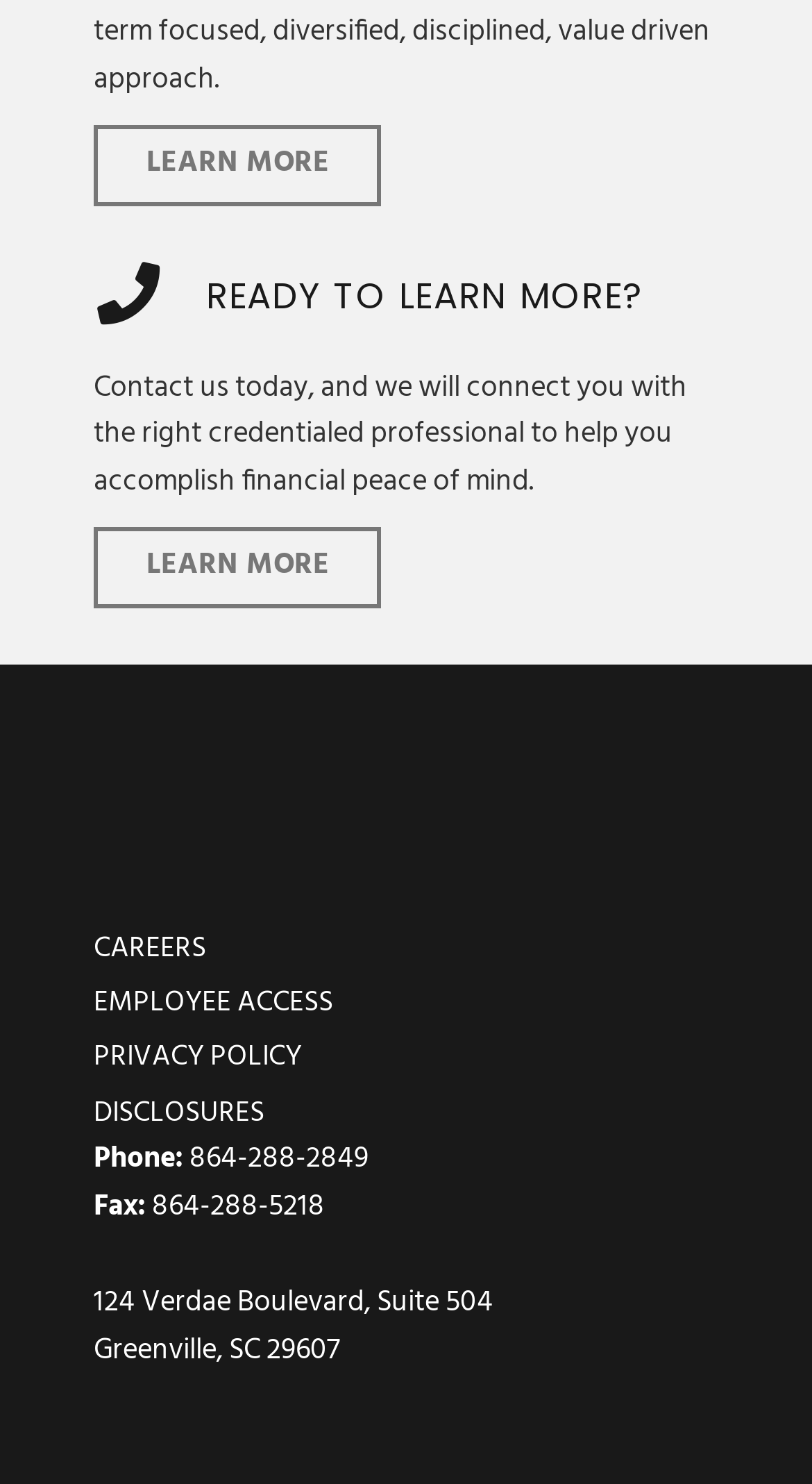Locate the bounding box coordinates of the clickable region necessary to complete the following instruction: "Click on 'READY TO LEARN MORE?'". Provide the coordinates in the format of four float numbers between 0 and 1, i.e., [left, top, right, bottom].

[0.254, 0.184, 0.792, 0.218]